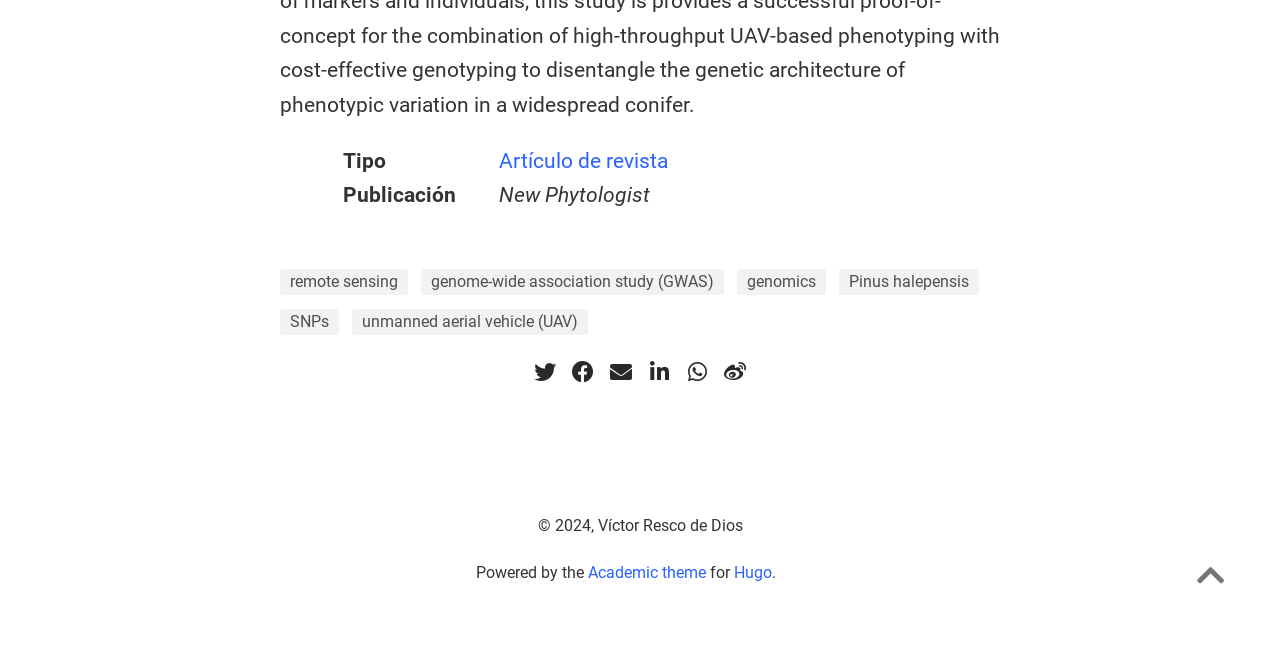Find and specify the bounding box coordinates that correspond to the clickable region for the instruction: "Visit the 'Pinus halepensis' page".

[0.655, 0.414, 0.765, 0.454]